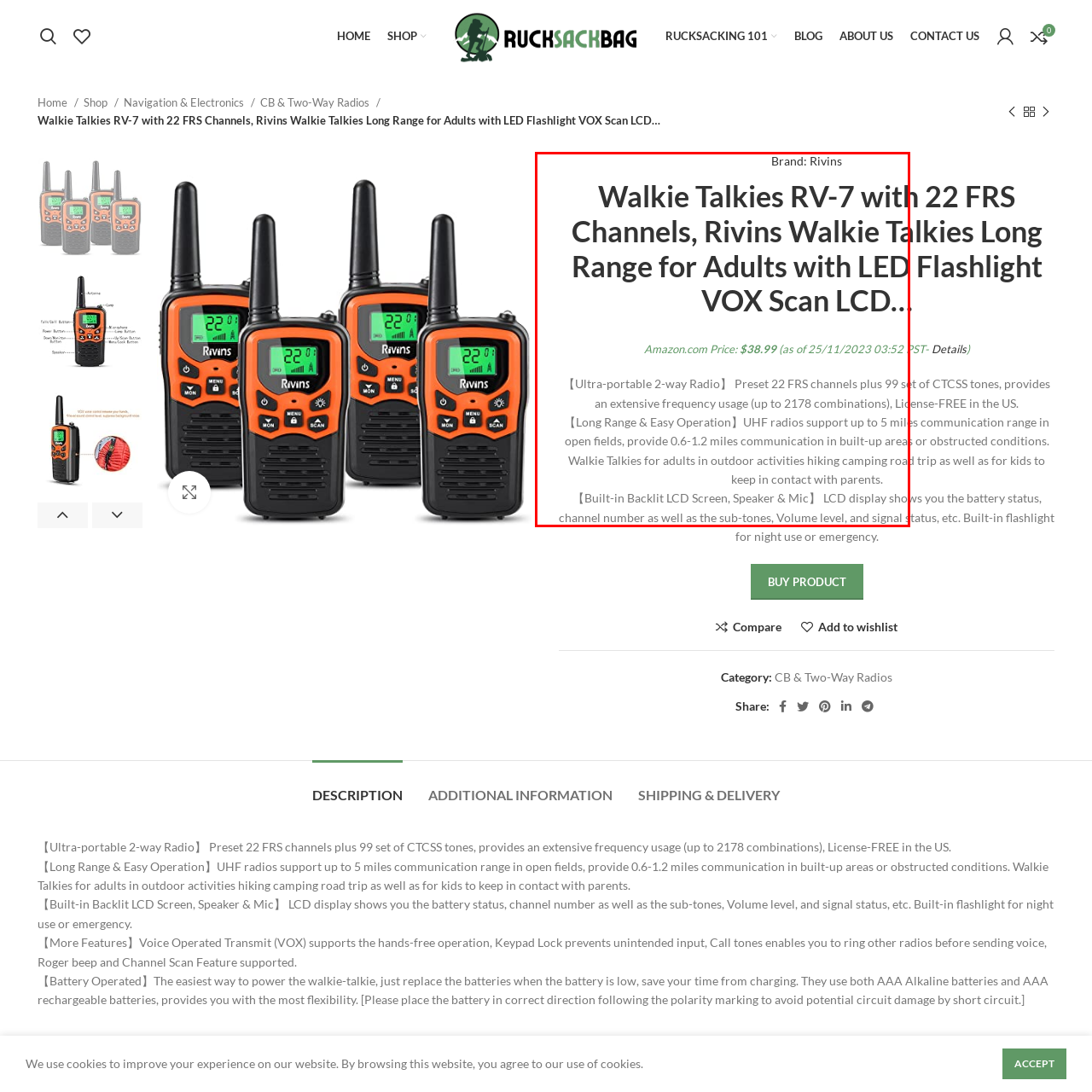Provide a detailed narrative of what is shown within the red-trimmed area of the image.

**Caption:** 

This image showcases the Rivins Walkie Talkies RV-7, a model designed specifically for adults, featuring 22 FRS channels to ensure clear and reliable communication. The design includes a built-in LED flashlight, VOX functionality for hands-free operation, and an LCD screen displaying important information like battery status and volume level. Priced at $38.99 on Amazon (as of November 25, 2023), these walkie talkies are ultra-portable and ideal for various outdoor activities such as hiking and camping, allowing users to maintain contact with others over distances of up to 5 miles in open fields. The walkie talkies support both AAA alkaline and rechargeable batteries for convenience, making them user-friendly and efficient for outdoor enthusiasts.